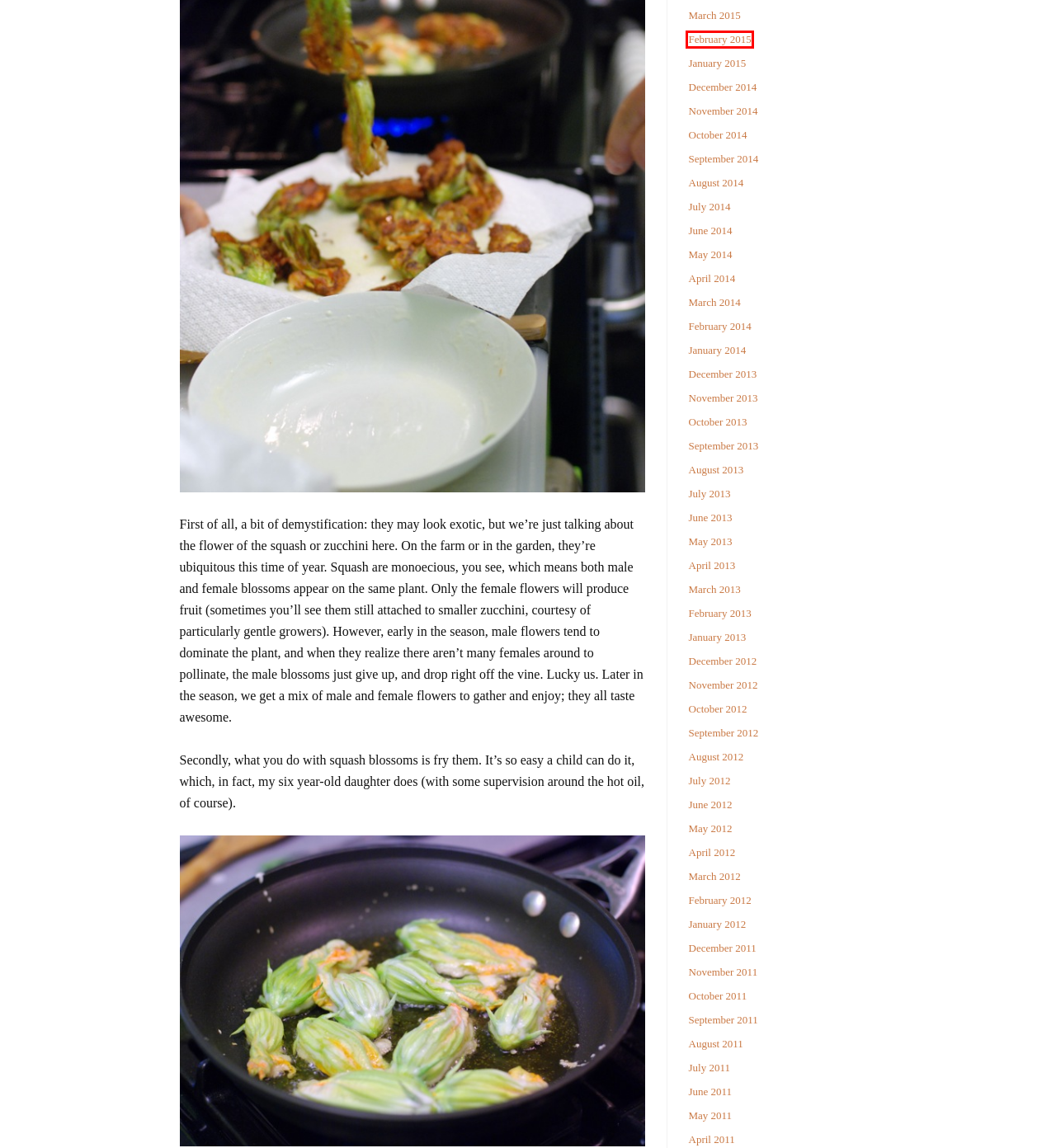Observe the screenshot of a webpage with a red bounding box around an element. Identify the webpage description that best fits the new page after the element inside the bounding box is clicked. The candidates are:
A. 2013  February
B. 2015  February
C. 2012  October
D. 2014  October
E. 2014  November
F. 2014  June
G. 2014  January
H. 2011  June

B